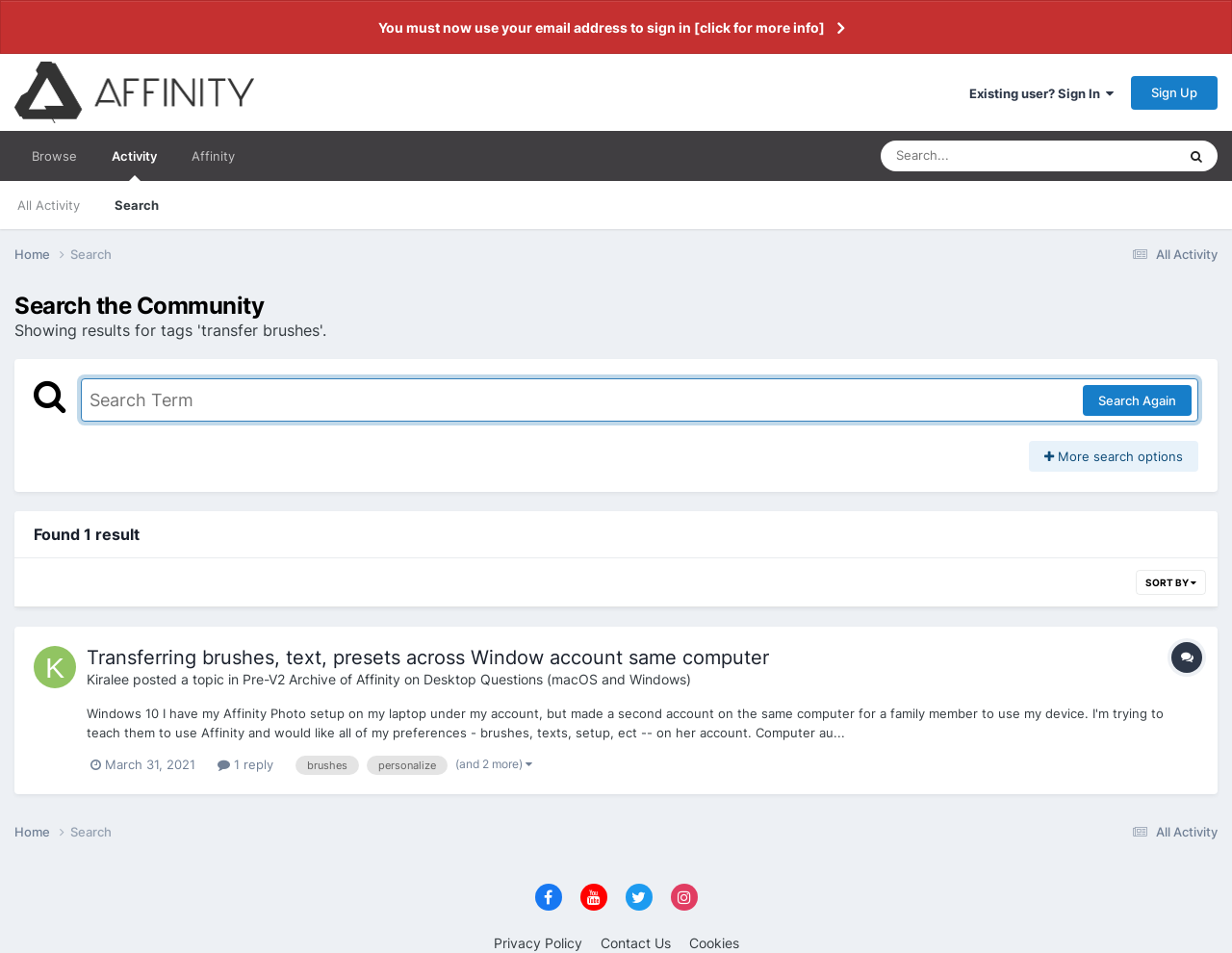Refer to the image and provide a thorough answer to this question:
What is the current search term?

Based on the webpage, I can see that the search box has a focused state and the text 'Search Term' is present. The search box contains the text 'transfer brushes', which indicates that this is the current search term.